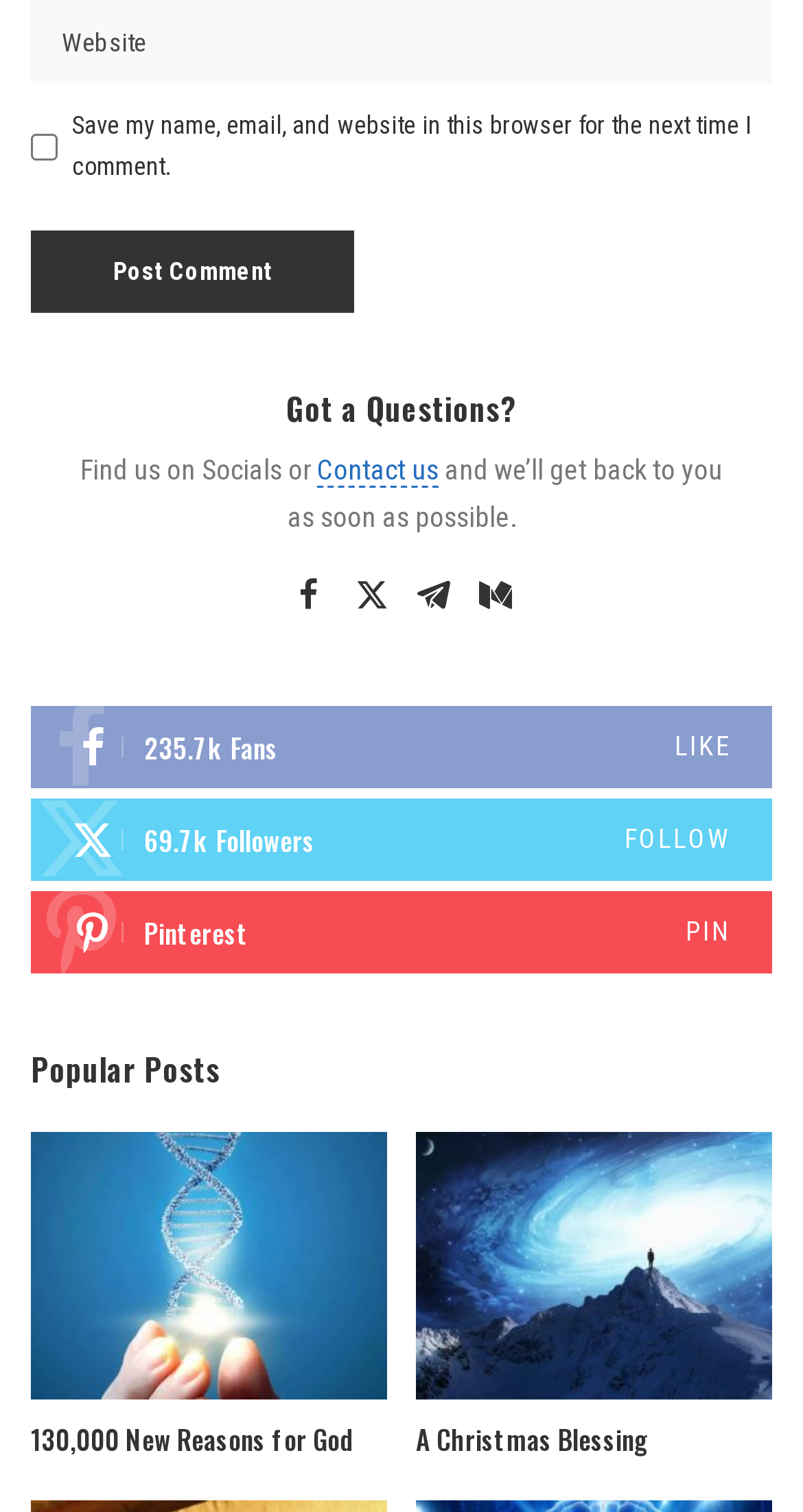Can you find the bounding box coordinates for the element that needs to be clicked to execute this instruction: "Contact us through the link"? The coordinates should be given as four float numbers between 0 and 1, i.e., [left, top, right, bottom].

[0.395, 0.3, 0.546, 0.323]